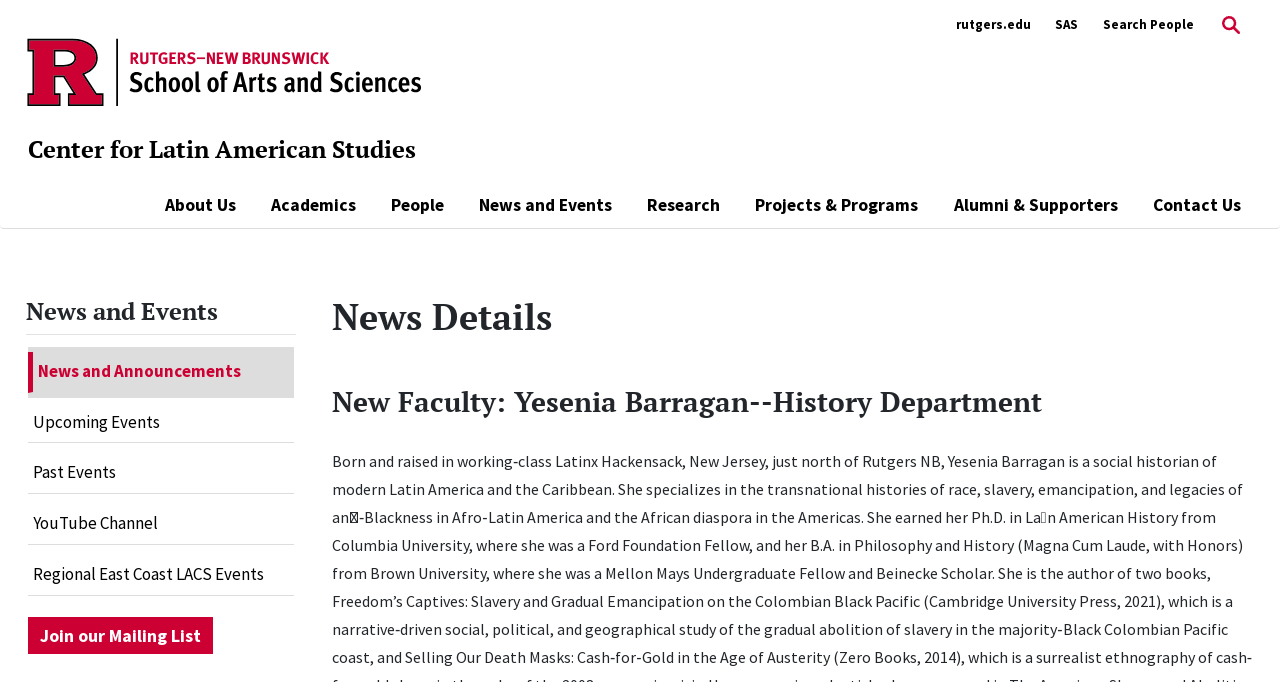What is the name of the university?
Using the image as a reference, give an elaborate response to the question.

I found the answer by looking at the top-left corner of the webpage, where the RU Logo 2024 is located, and the link 'rutgers.edu' is nearby, indicating that the webpage is related to Rutgers University.